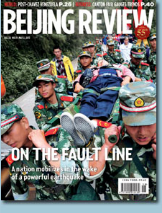Explain what is happening in the image with as much detail as possible.

The image features the cover of the "Beijing Review," showcasing a gripping scene that highlights the aftermath of a devastating earthquake. In the foreground, a group of uniformed emergency responders can be seen carrying an injured person on a stretcher, reflecting the urgency and gravity of the situation. The title reads "ON THE FAULT LINE," suggesting a focus on the challenges faced by the nation in the wake of the disaster. Below the title, a subtitle emphasizes the theme of resilience, stating, "A nation mobilizes in the wake of a powerful earthquake." The cover art powerfully encapsulates the human response to natural calamities, drawing attention to the heroic efforts of those involved in rescue operations.